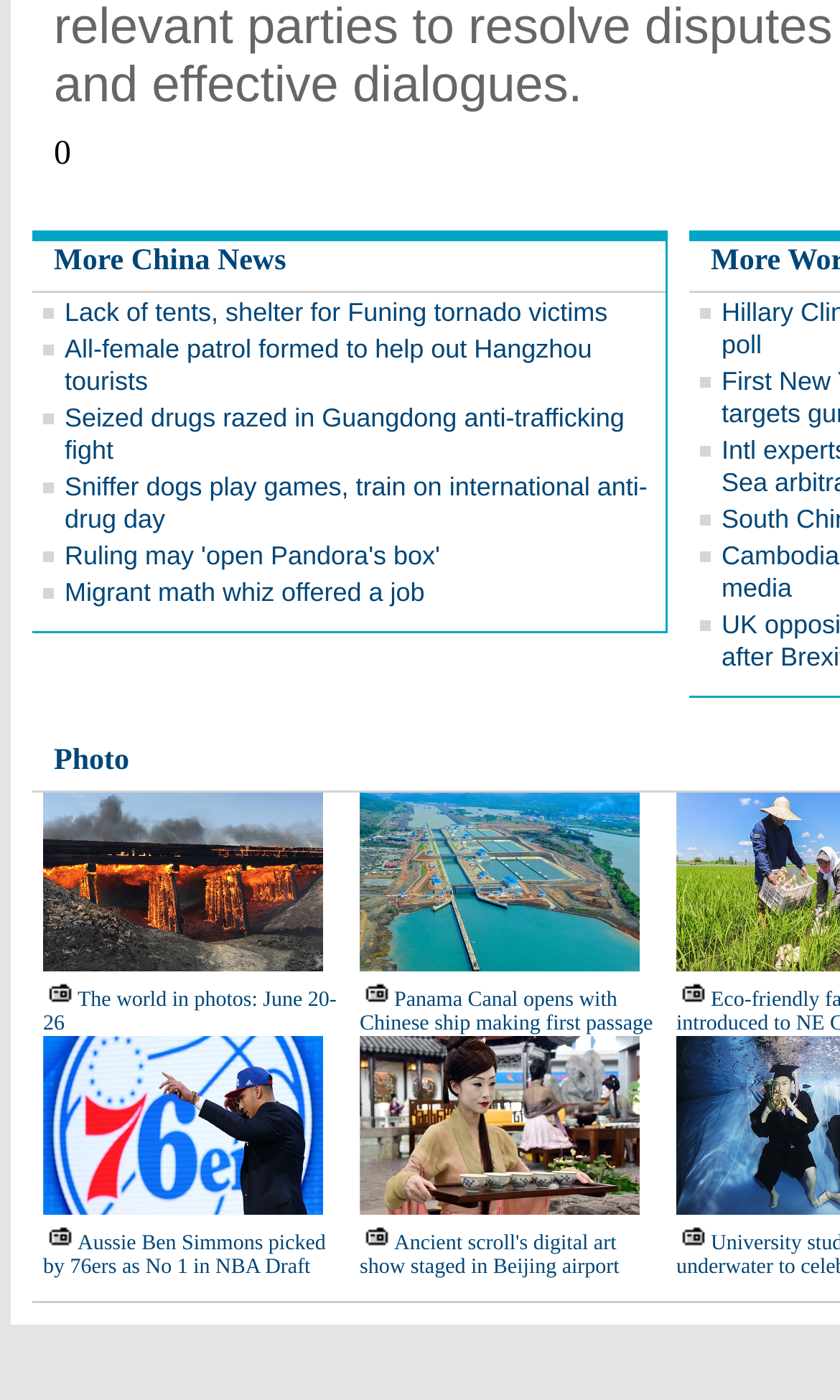Determine the bounding box coordinates for the element that should be clicked to follow this instruction: "View the HDFURY ARCANA update". The coordinates should be given as four float numbers between 0 and 1, in the format [left, top, right, bottom].

None